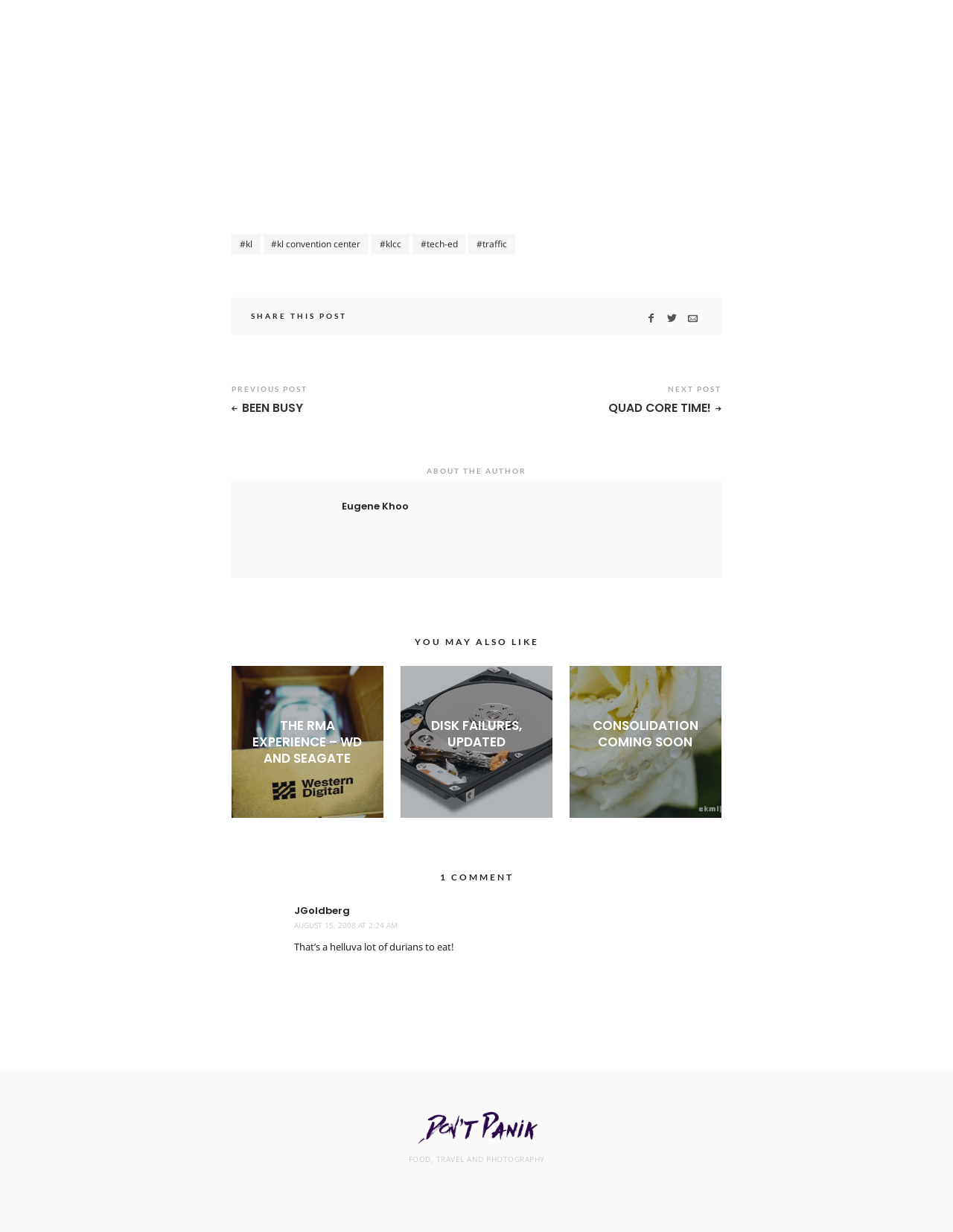Determine the bounding box coordinates for the clickable element required to fulfill the instruction: "Click on the 'SHARE THIS POST' button". Provide the coordinates as four float numbers between 0 and 1, i.e., [left, top, right, bottom].

[0.263, 0.252, 0.364, 0.26]